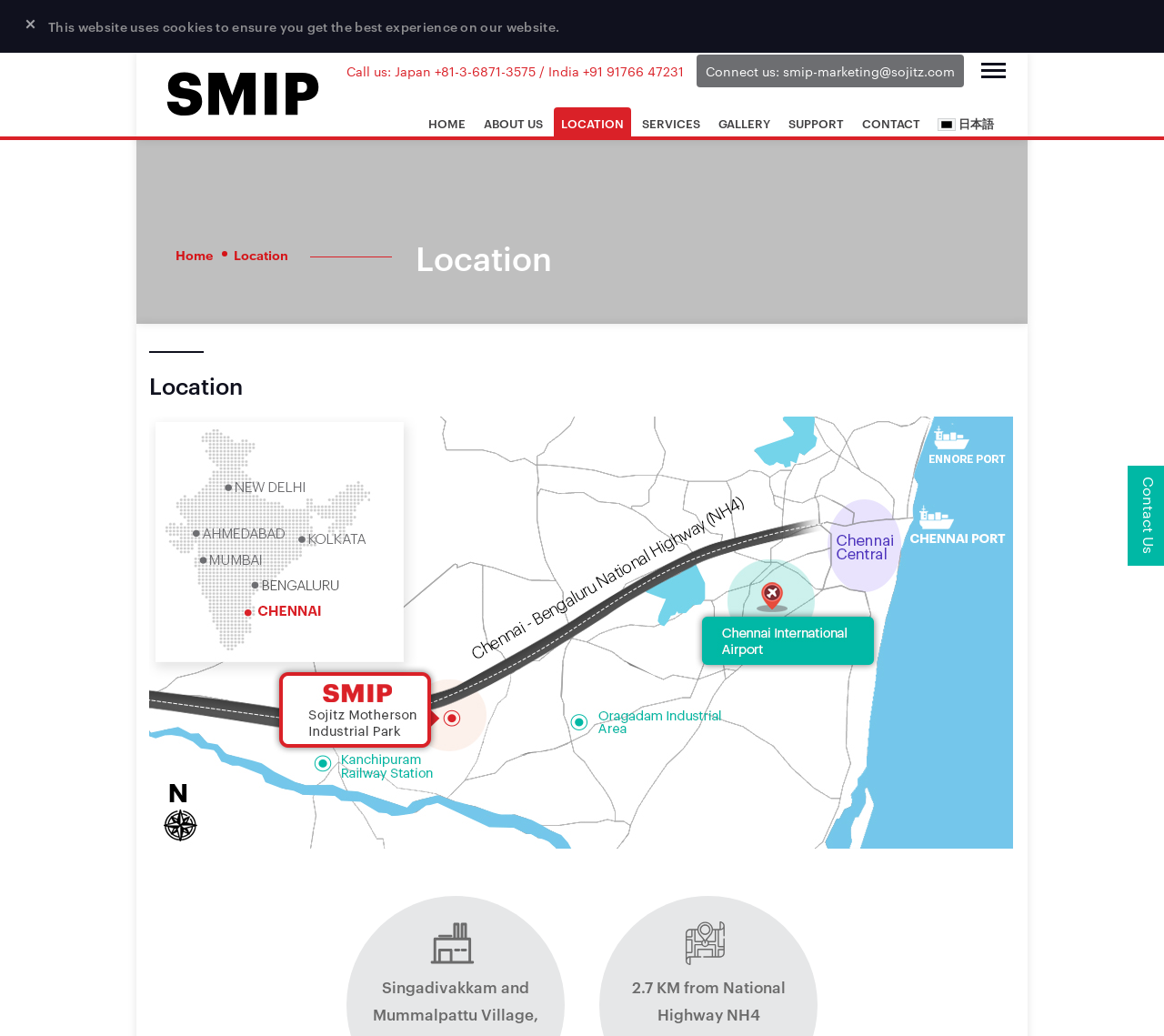Could you locate the bounding box coordinates for the section that should be clicked to accomplish this task: "Call the India phone number".

[0.298, 0.06, 0.588, 0.077]